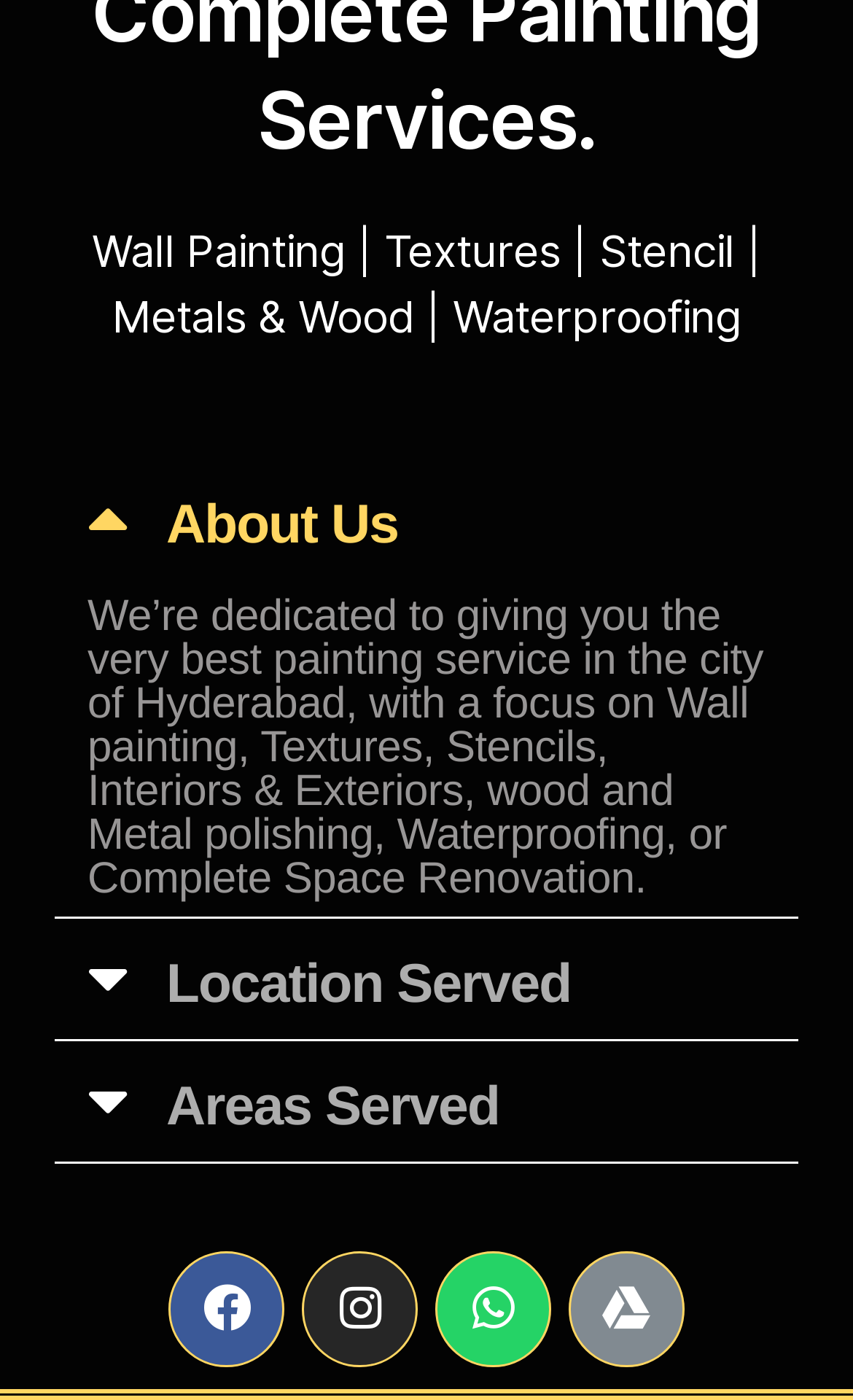Determine the bounding box coordinates in the format (top-left x, top-left y, bottom-right x, bottom-right y). Ensure all values are floating point numbers between 0 and 1. Identify the bounding box of the UI element described by: Facebook

[0.198, 0.893, 0.334, 0.976]